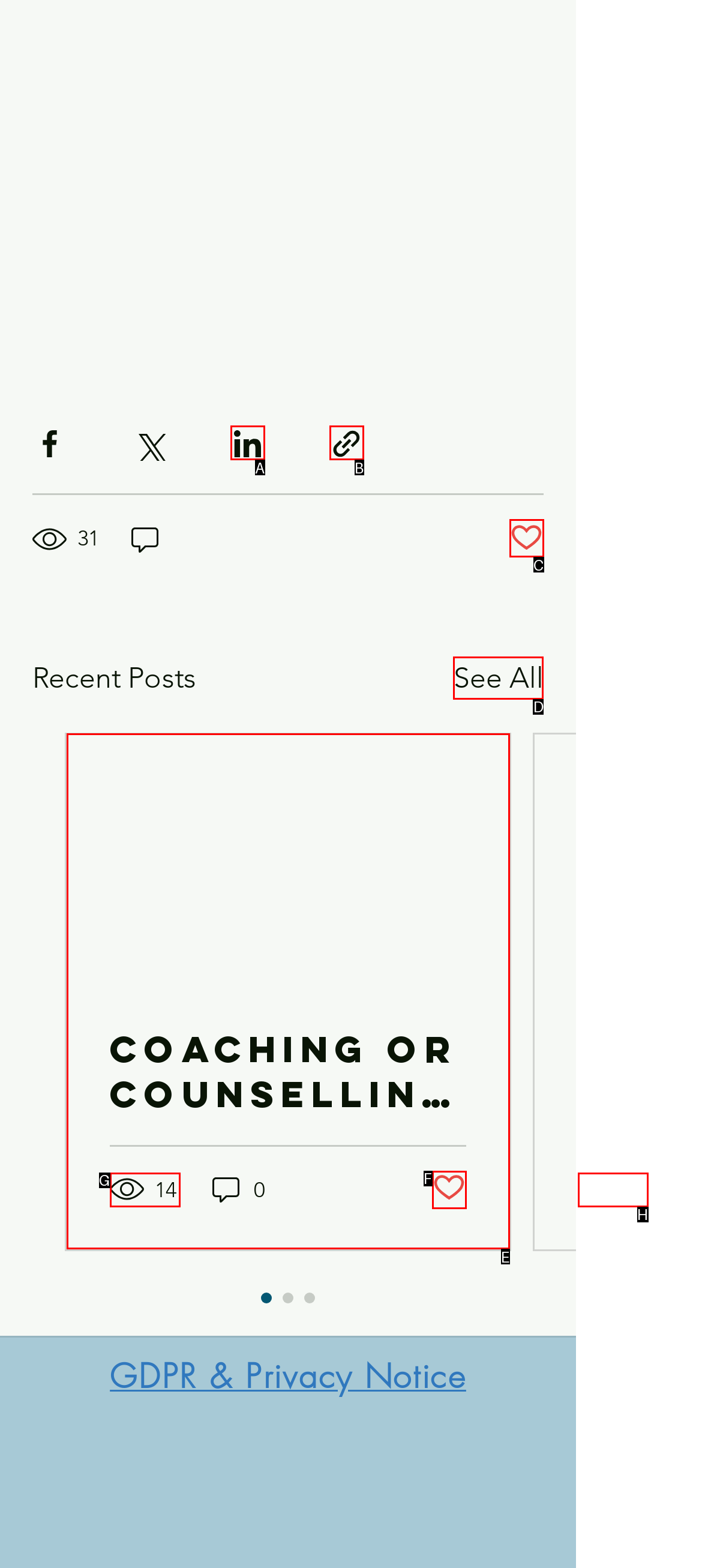Pick the right letter to click to achieve the task: See all recent posts
Answer with the letter of the correct option directly.

D